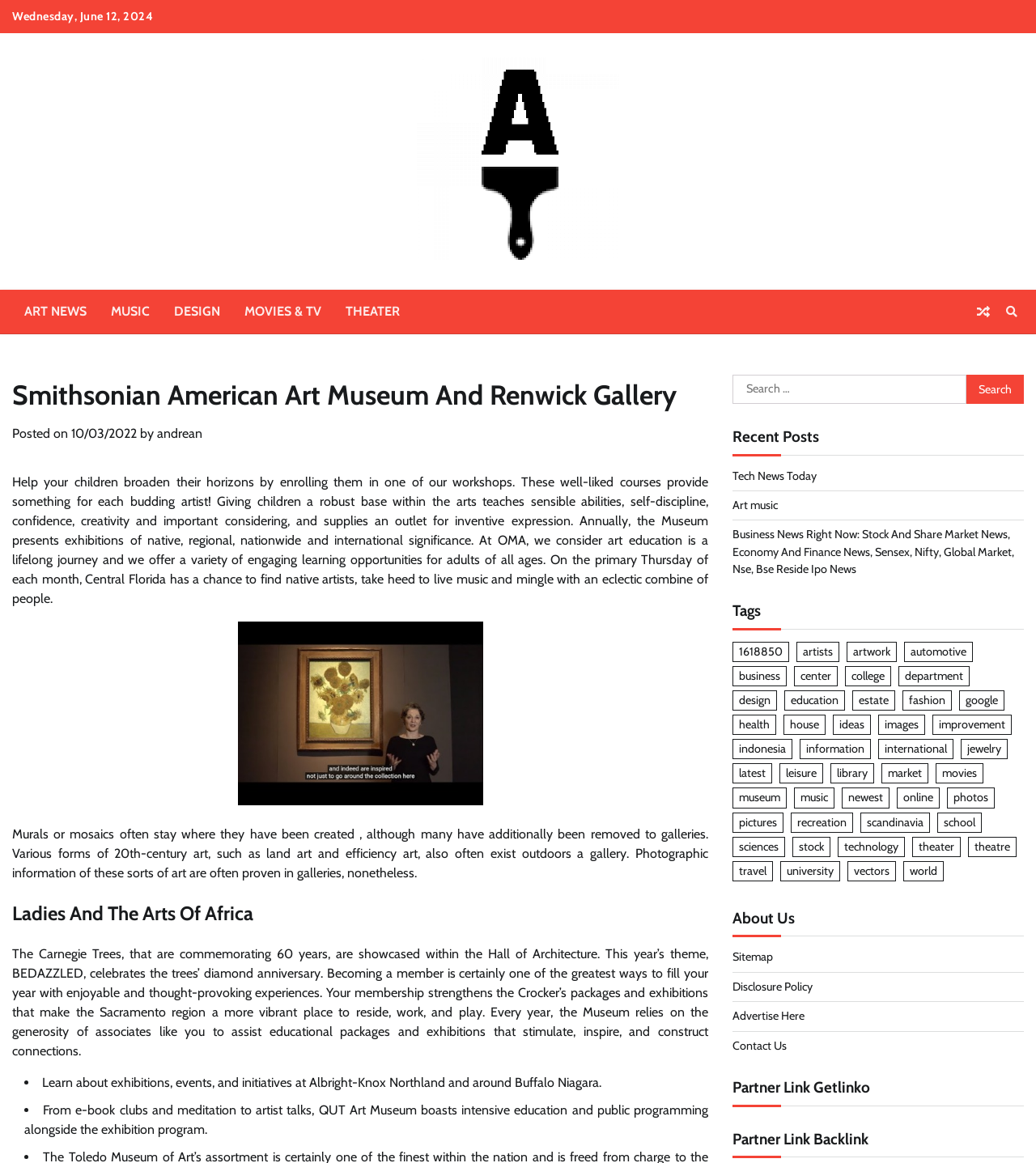How many items are in the 'museum' category?
Look at the screenshot and respond with a single word or phrase.

99 items